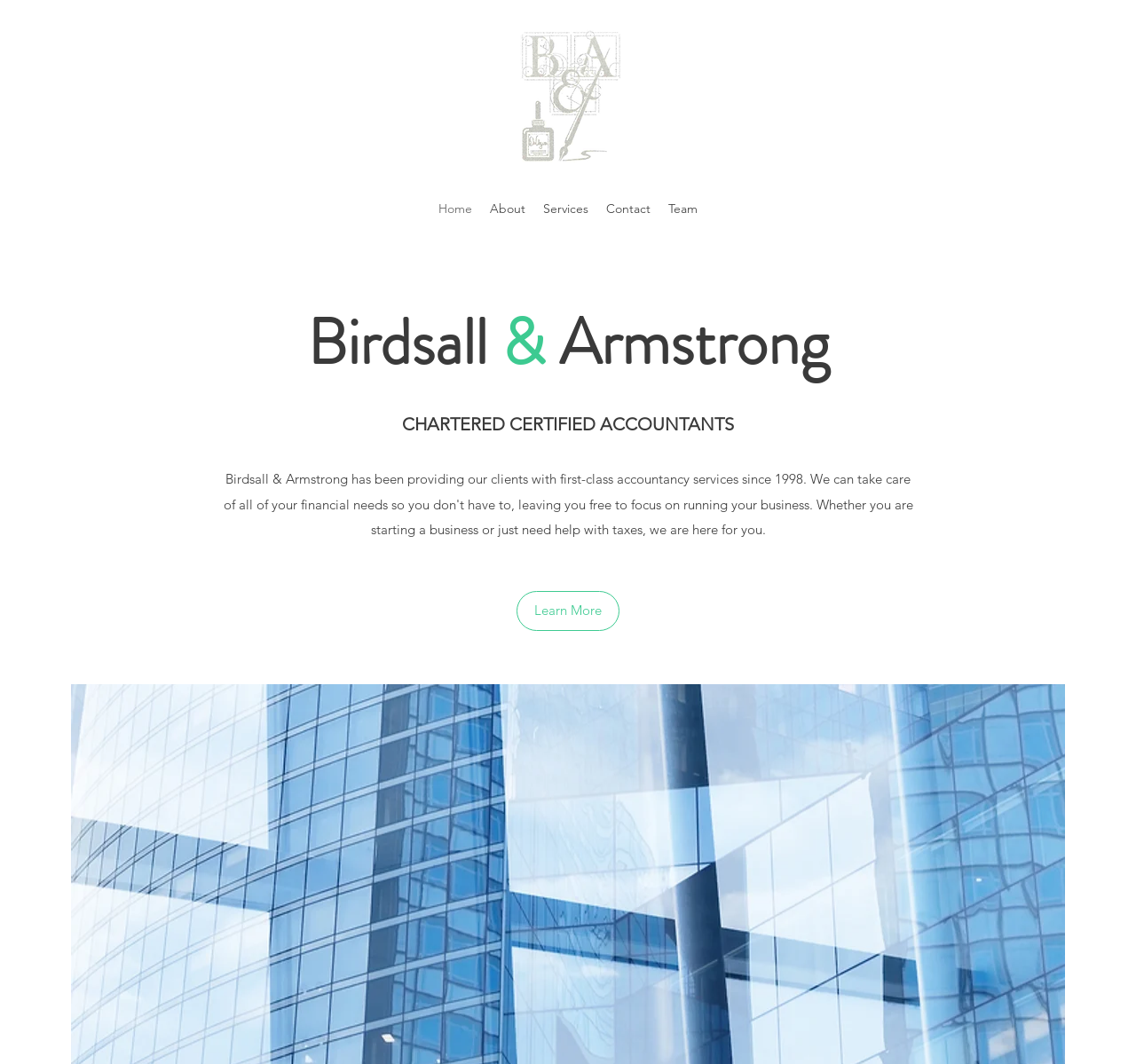Use a single word or phrase to answer the following:
How many navigation links are there?

5